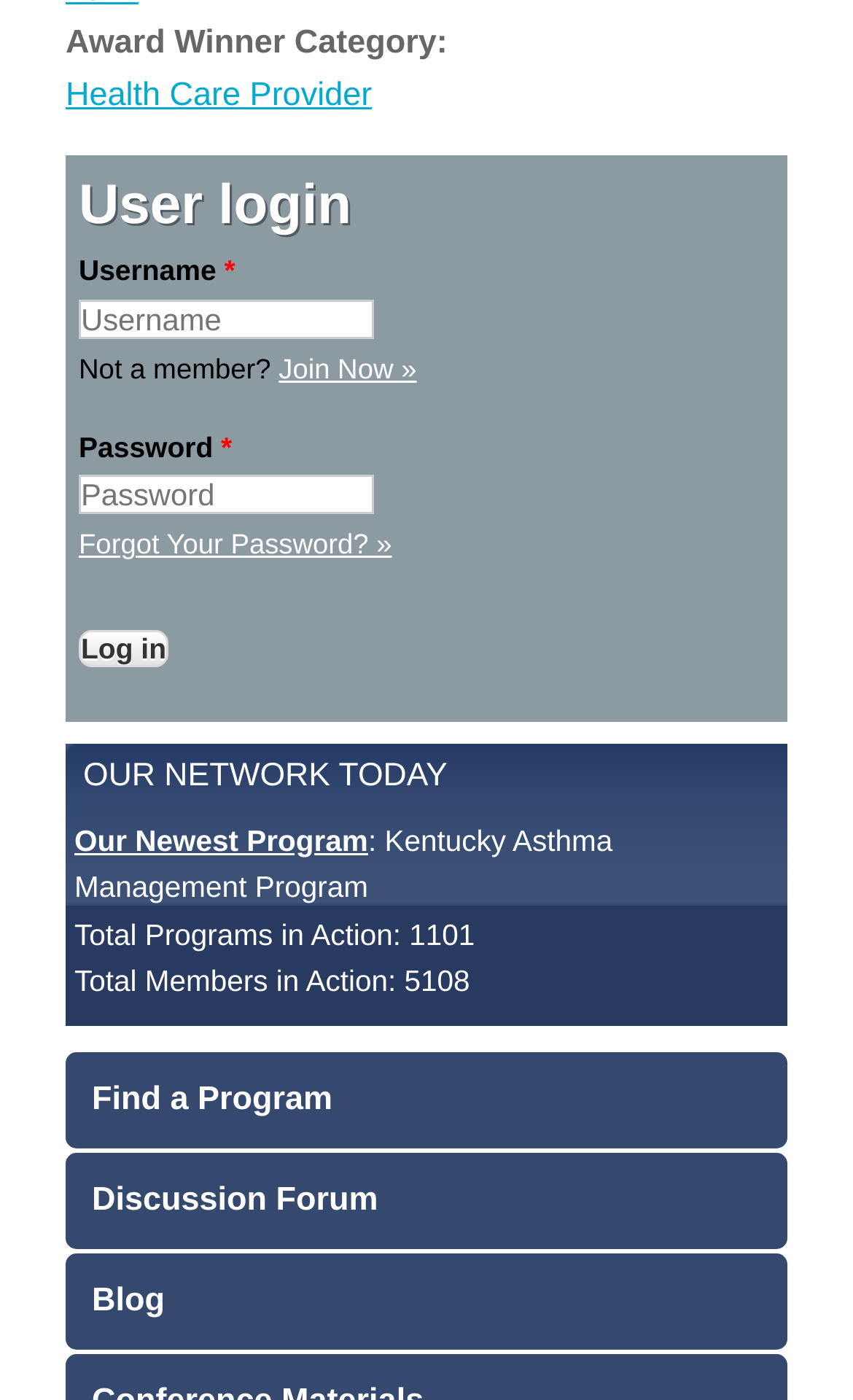Predict the bounding box of the UI element based on this description: "aria-label="Dialog schließen"".

None